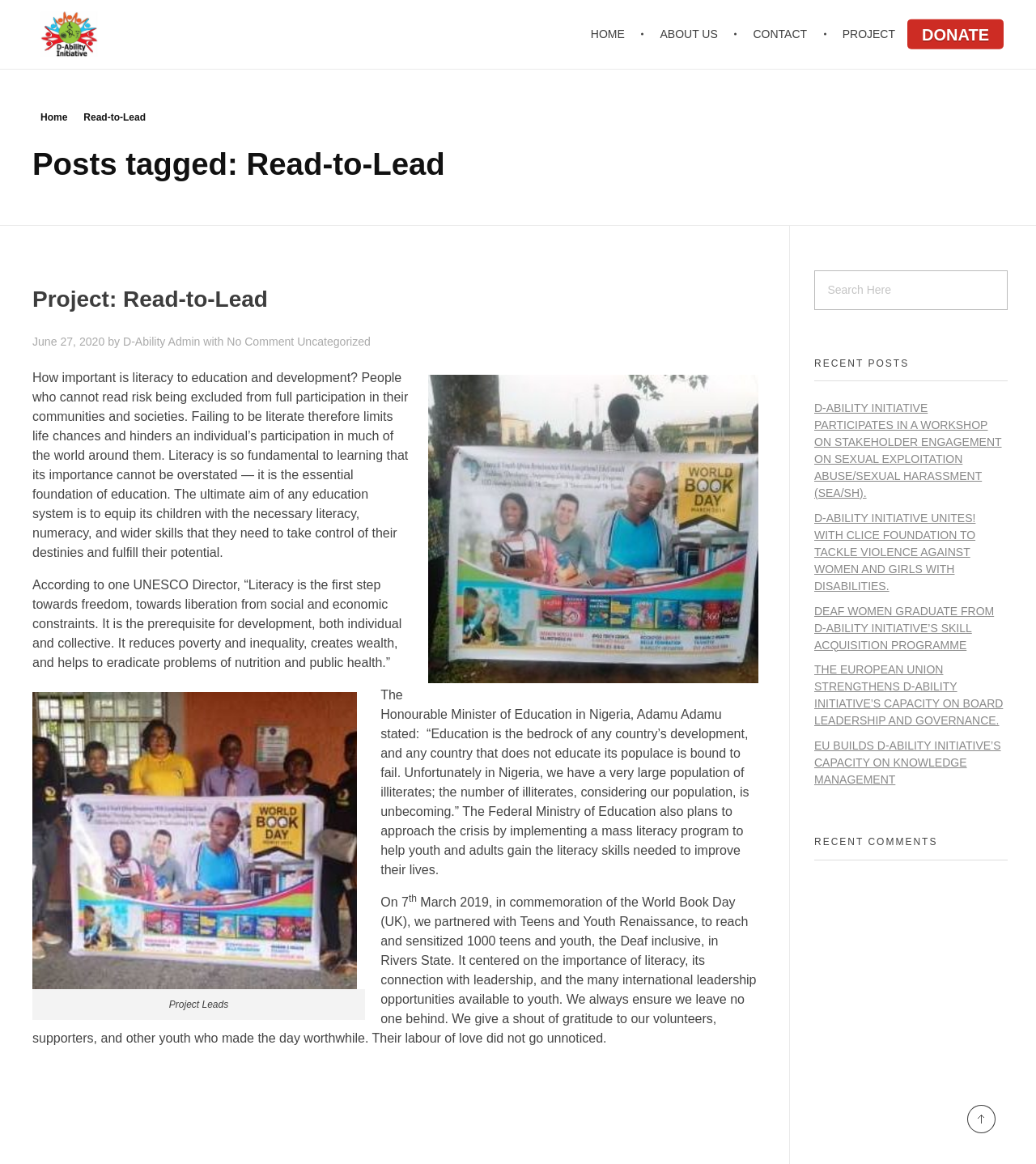How many links are in the top navigation menu?
With the help of the image, please provide a detailed response to the question.

The top navigation menu contains links to 'HOME', 'ABOUT US', 'CONTACT', 'PROJECT', and 'DONATE'. Therefore, there are 5 links in the top navigation menu.